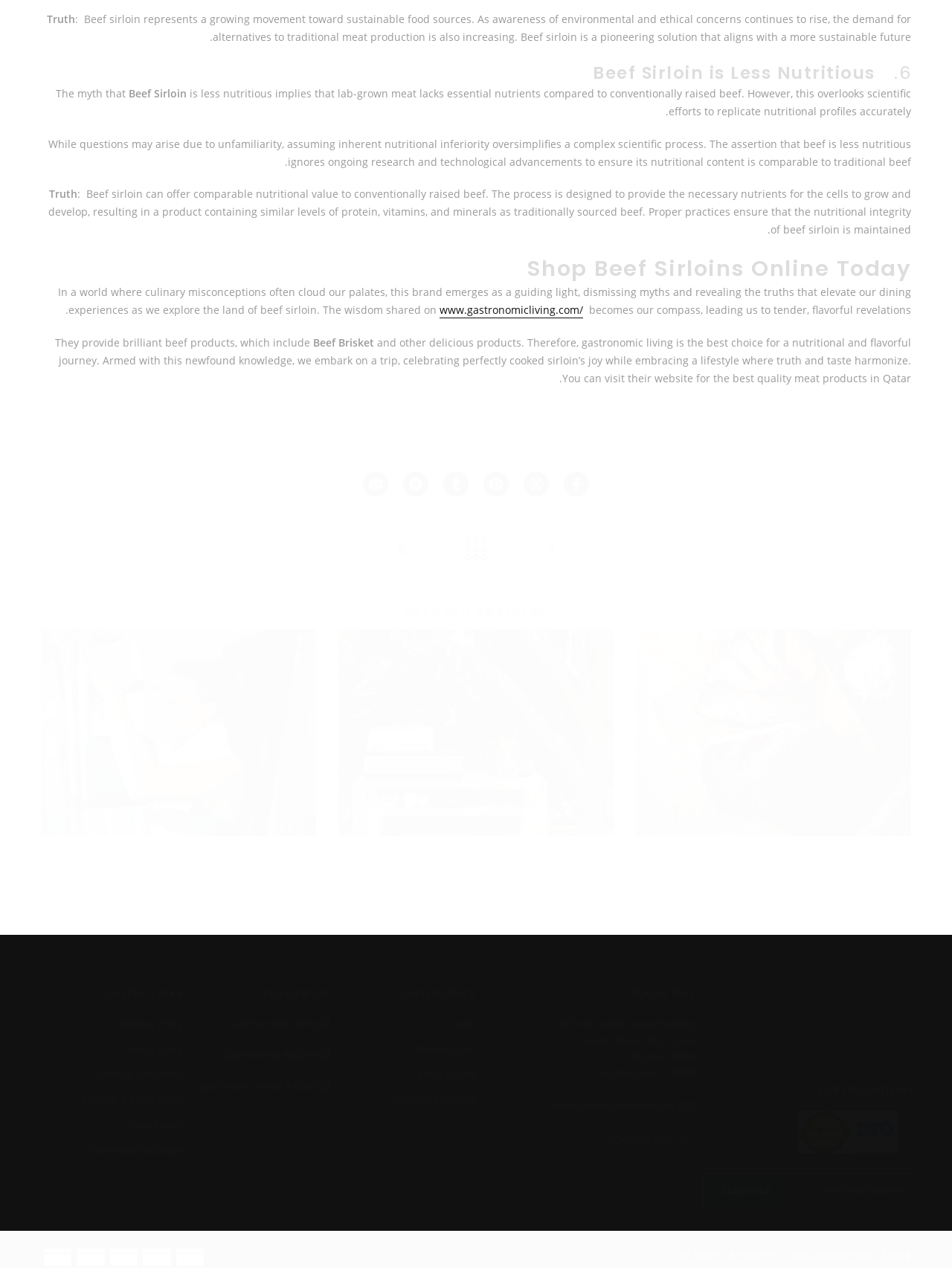Identify the bounding box coordinates for the element that needs to be clicked to fulfill this instruction: "Share on Facebook". Provide the coordinates in the format of four float numbers between 0 and 1: [left, top, right, bottom].

[0.592, 0.372, 0.619, 0.392]